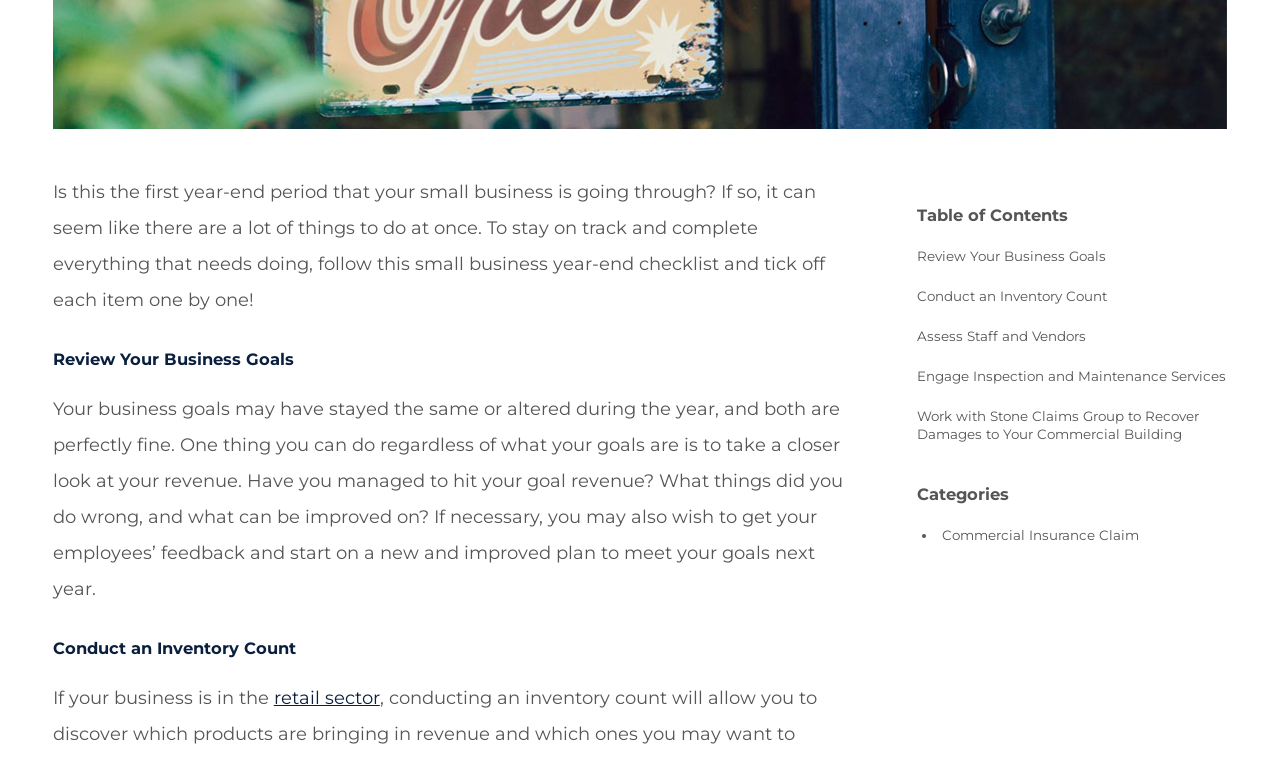Using the provided element description: "Commercial Insurance Claim", determine the bounding box coordinates of the corresponding UI element in the screenshot.

[0.732, 0.692, 0.959, 0.715]